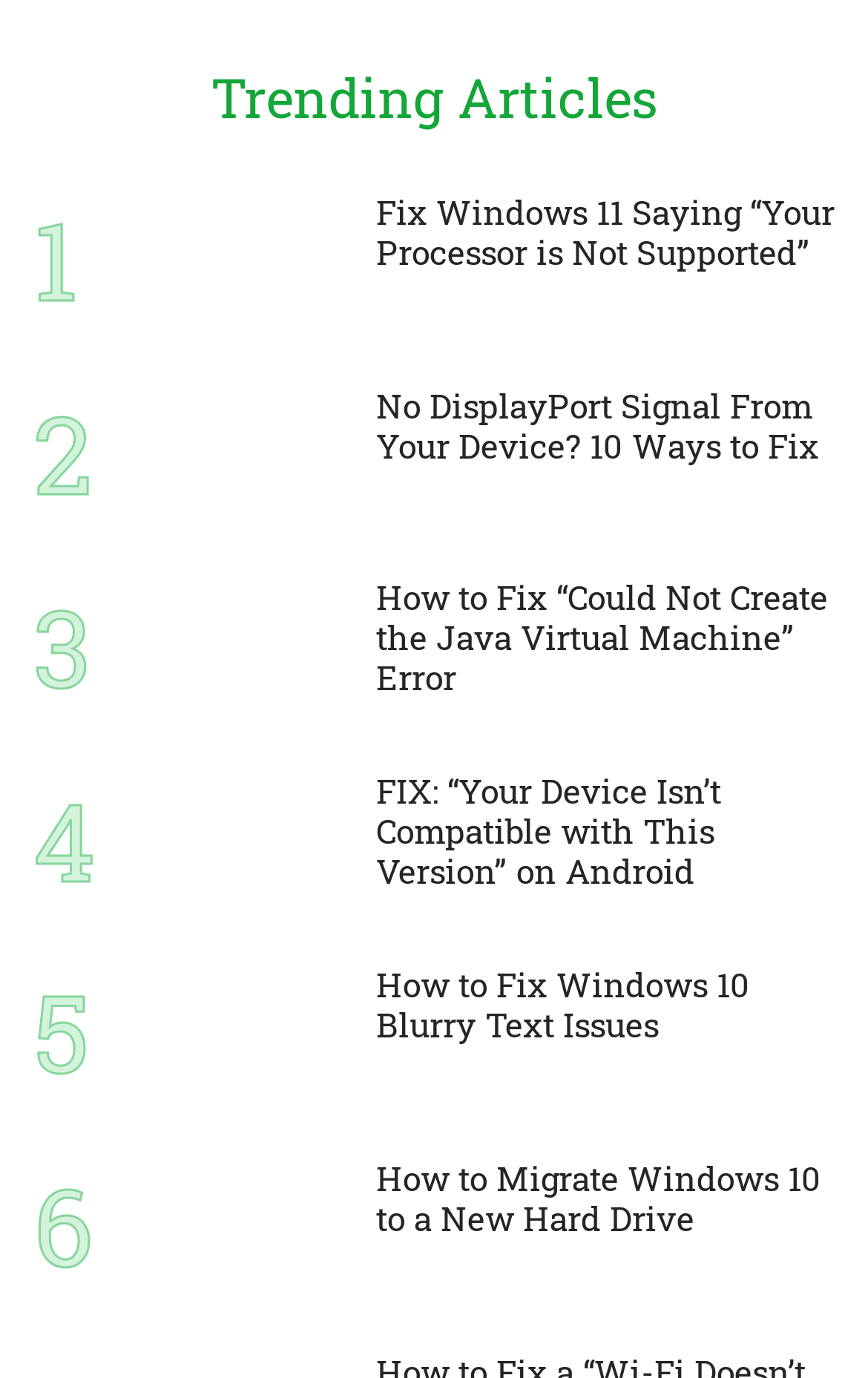How many articles are listed on the webpage?
Please provide an in-depth and detailed response to the question.

There are 8 article links listed on the webpage, each with a duplicate link. The articles are about fixing various technical issues.